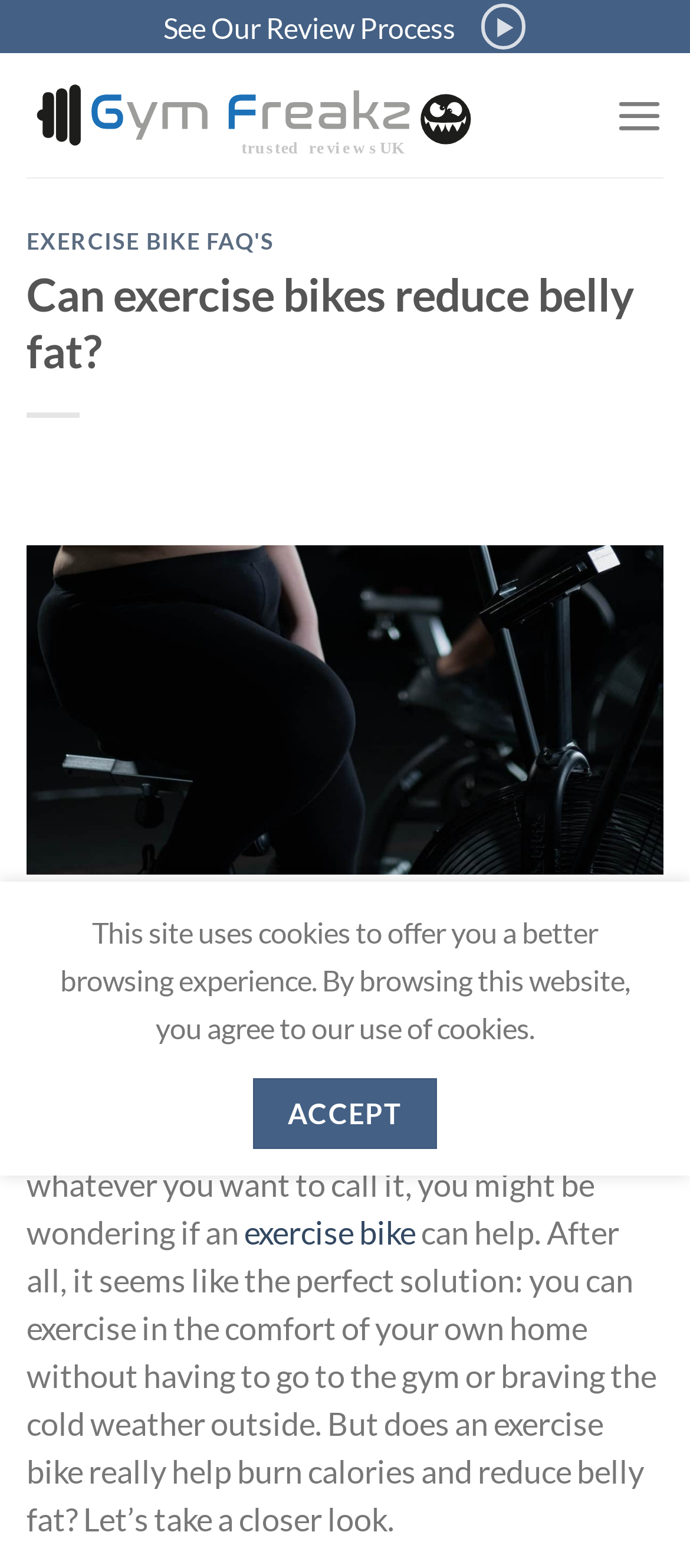Determine the bounding box for the UI element described here: "title="Gymfreakz - Trusted Reviews UK"".

[0.038, 0.034, 0.808, 0.113]